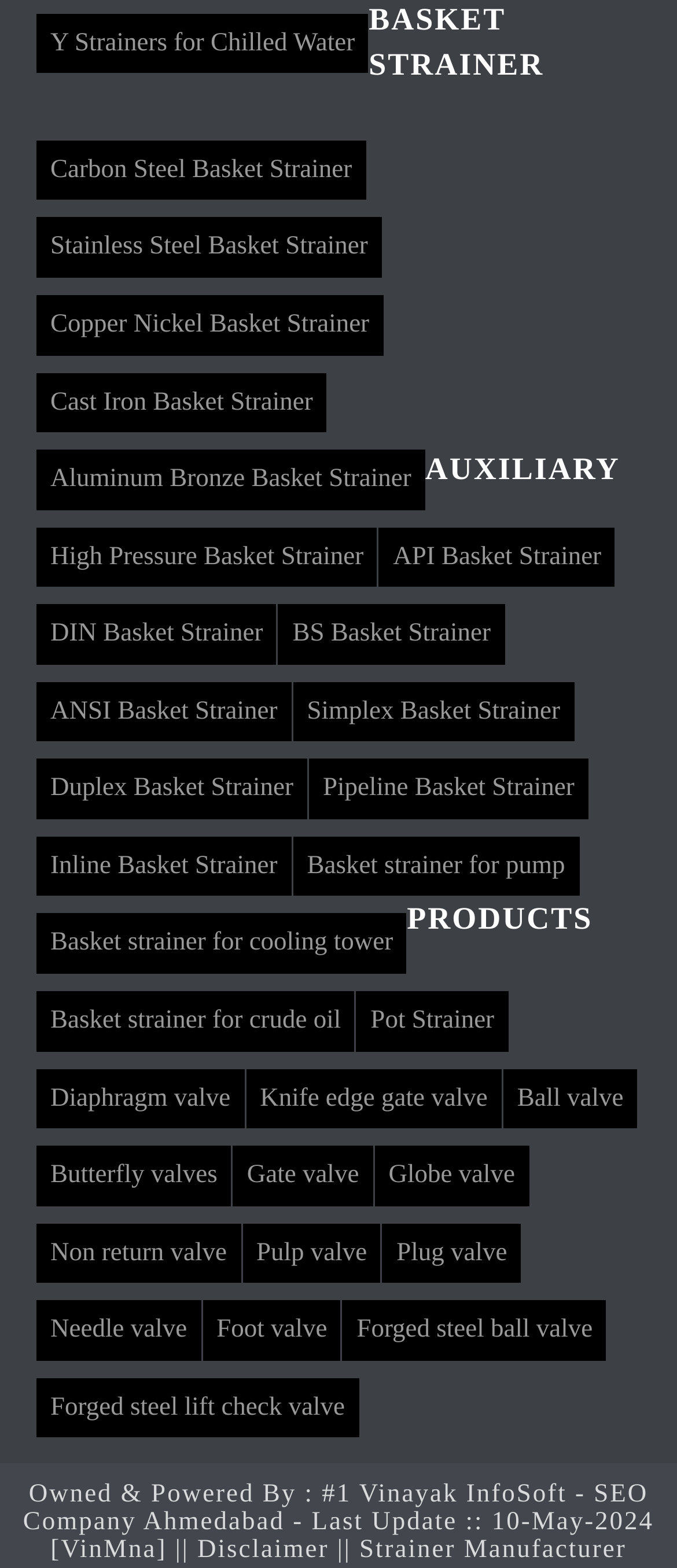Point out the bounding box coordinates of the section to click in order to follow this instruction: "Read AUXILIARY PRODUCTS".

[0.601, 0.288, 0.914, 0.597]